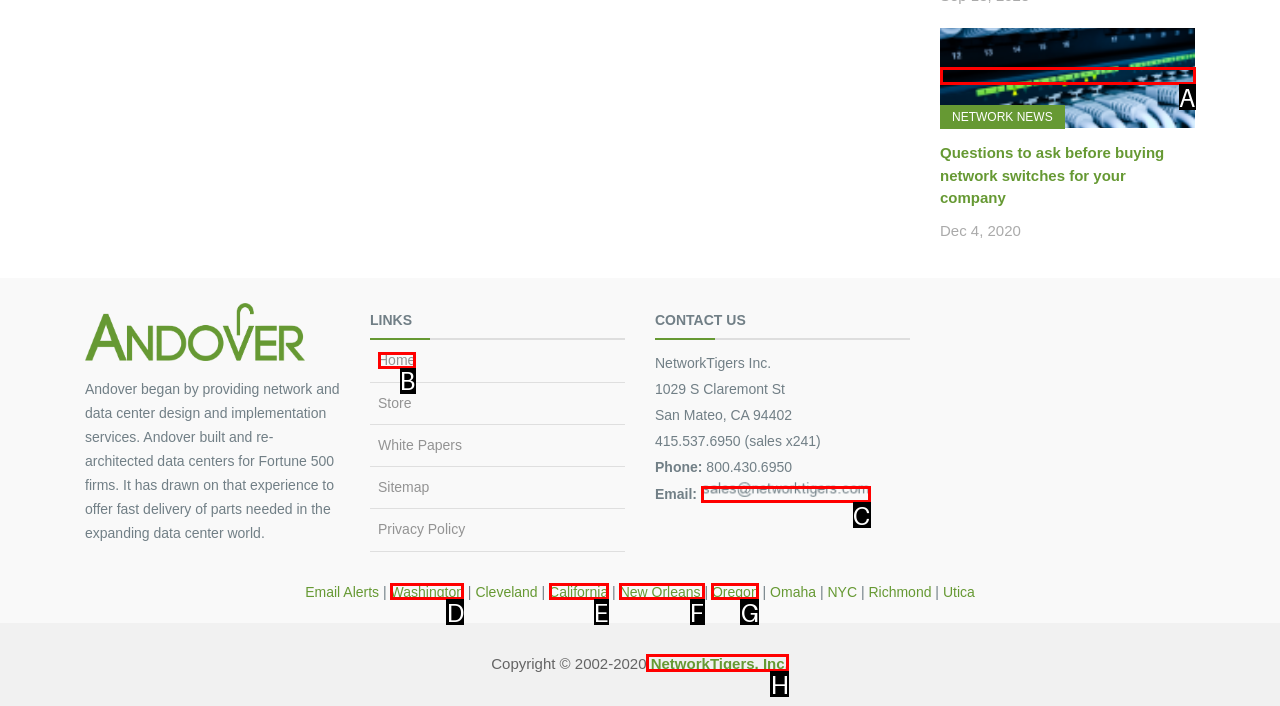Select the letter of the UI element you need to click on to fulfill this task: Contact us through 'sales email'. Write down the letter only.

C